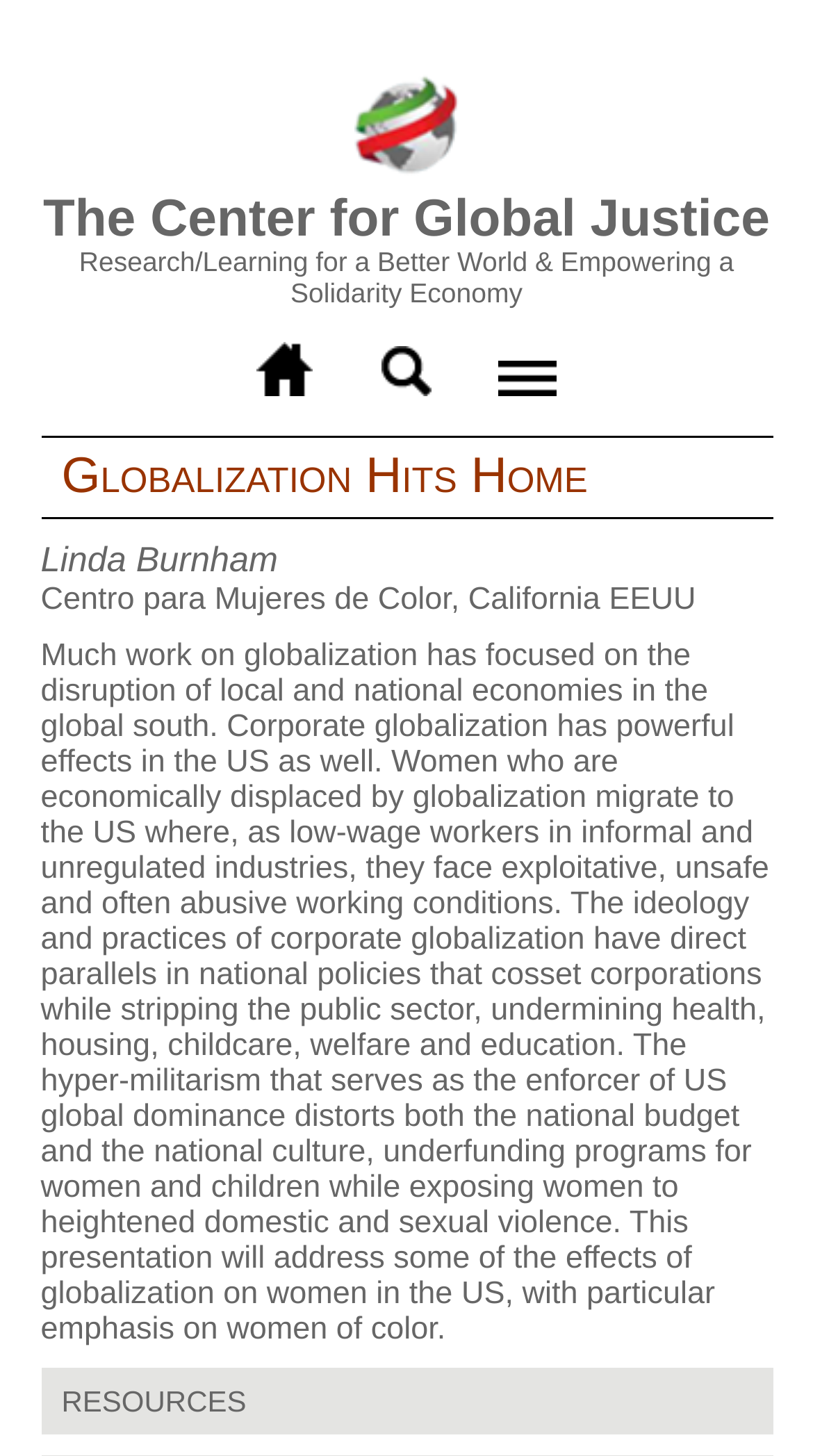What is the topic of the presentation mentioned in the article?
Utilize the image to construct a detailed and well-explained answer.

The article mentions a presentation that will address the effects of globalization on women in the US, with a particular emphasis on women of color. This information is found in the long paragraph of text in the article section.